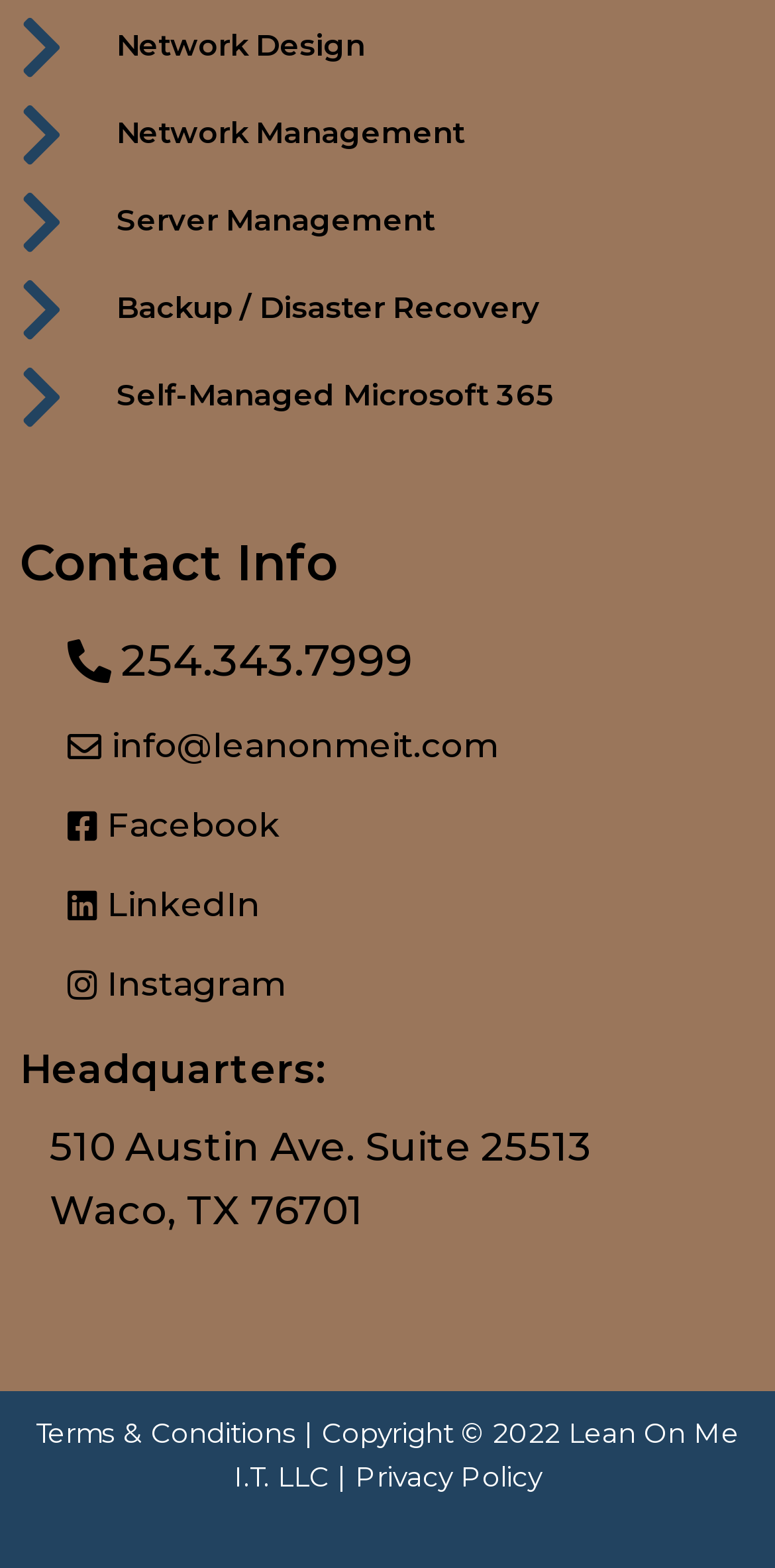Locate the bounding box coordinates of the element's region that should be clicked to carry out the following instruction: "View Terms & Conditions". The coordinates need to be four float numbers between 0 and 1, i.e., [left, top, right, bottom].

[0.046, 0.903, 0.382, 0.923]